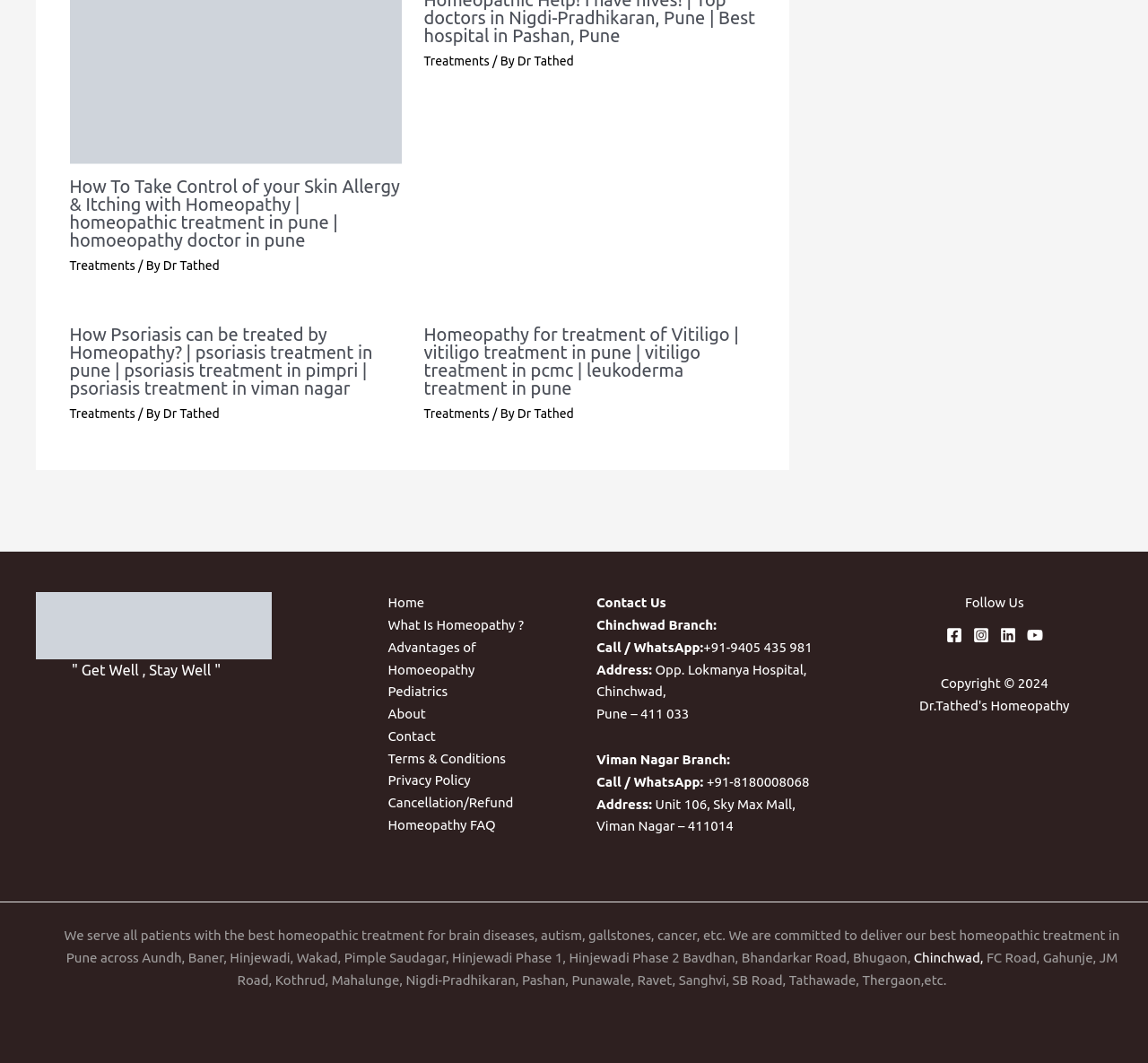Locate the bounding box coordinates of the item that should be clicked to fulfill the instruction: "Read more about 'How Psoriasis can be treated by Homeopathy? | psoriasis treatment in pune | psoriasis treatment in pimpri | psoriasis treatment in viman nagar'".

[0.061, 0.304, 0.325, 0.374]